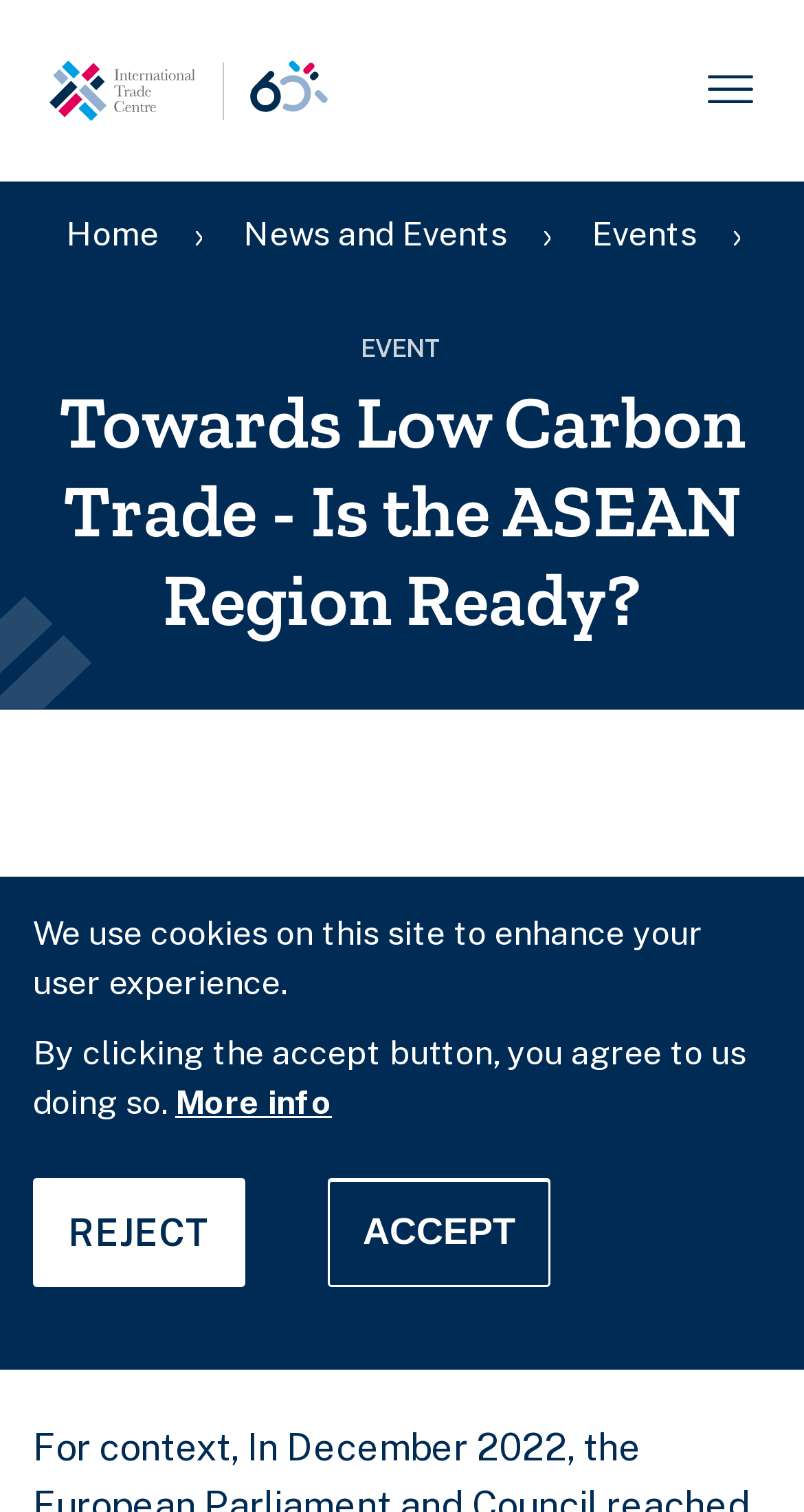Please identify the coordinates of the bounding box that should be clicked to fulfill this instruction: "View 'Events' page".

[0.736, 0.142, 0.867, 0.168]